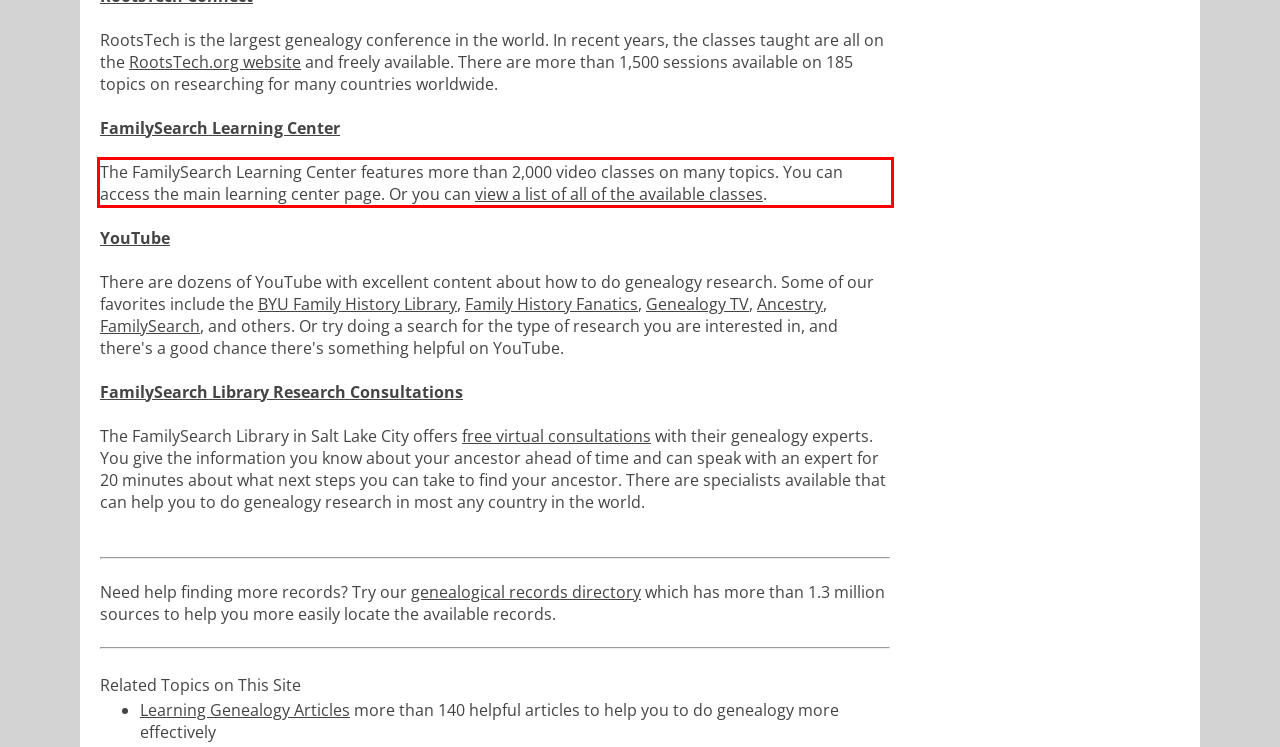From the provided screenshot, extract the text content that is enclosed within the red bounding box.

The FamilySearch Learning Center features more than 2,000 video classes on many topics. You can access the main learning center page. Or you can view a list of all of the available classes.